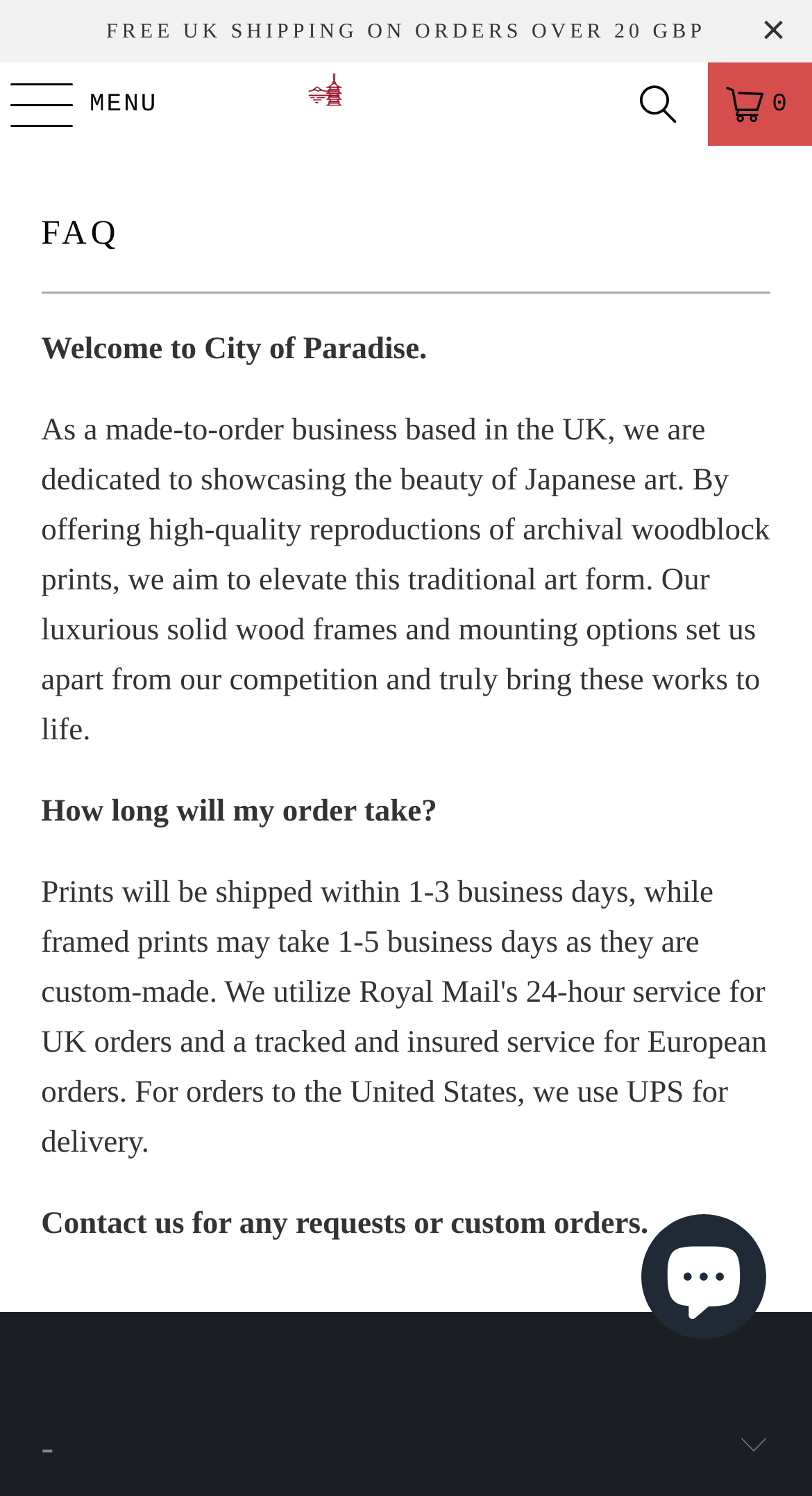Identify the bounding box for the element characterized by the following description: "parent_node: 0 title="Search"".

[0.762, 0.042, 0.859, 0.097]